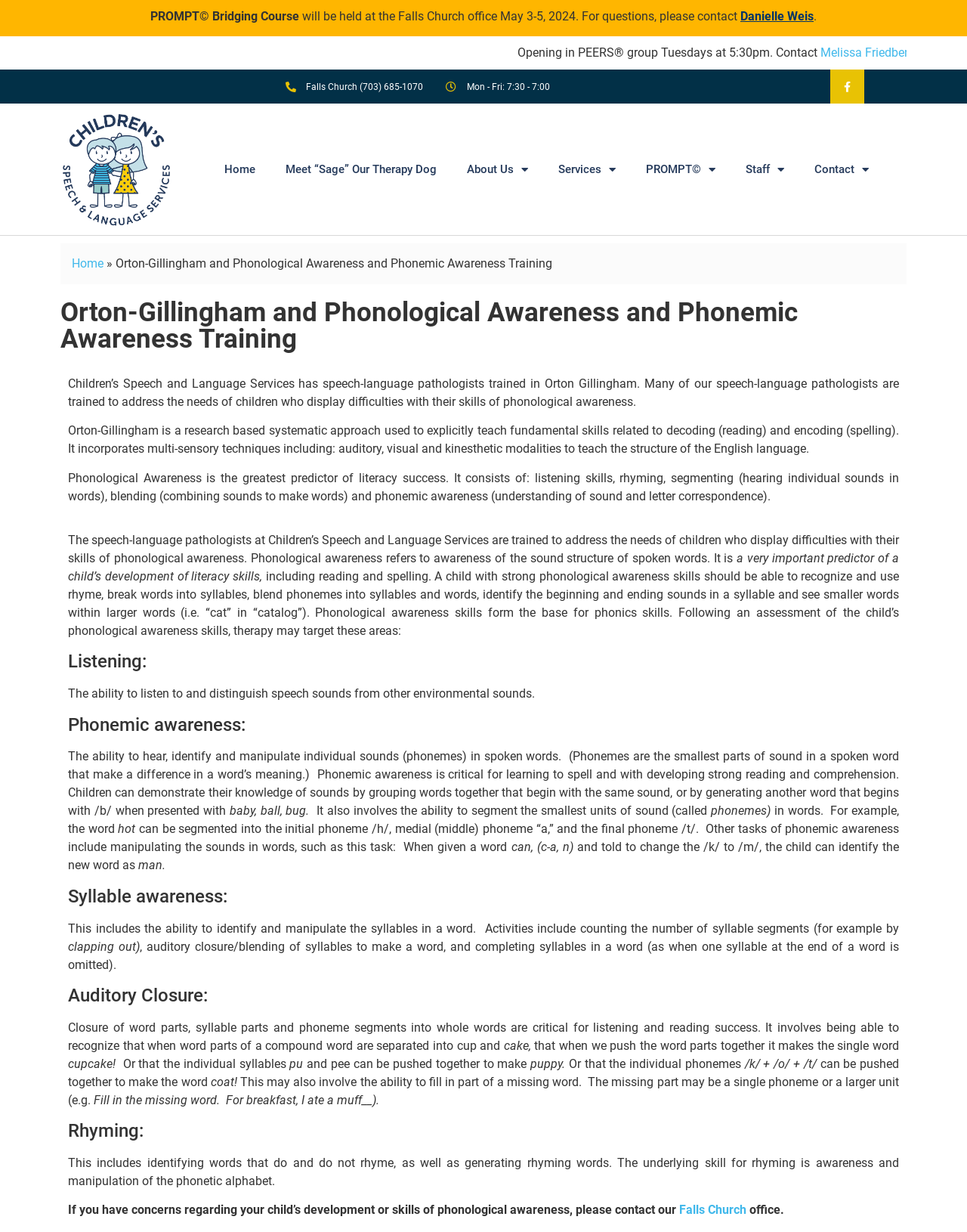Generate a comprehensive description of the contents of the webpage.

The webpage is about Orton-Gillingham and Phonological Awareness training, specifically for speech therapy. At the top, there is a logo and a navigation menu with links to "Home", "Meet 'Sage' Our Therapy Dog", "About Us", "Services", "PROMPT©", "Staff", and "Contact". Below the navigation menu, there is a heading that reads "Orton-Gillingham and Phonological Awareness and Phonemic Awareness Training".

The main content of the page is divided into sections, each with a heading. The first section describes the PROMPT© Bridging Course, which will be held at the Falls Church office in May 2024. There is also a mention of an opening in a PEERS® group on Tuesdays at 5:30 pm.

The next section provides information about the Falls Church office, including its phone number and hours of operation. There are also links to Facebook and a logo.

The main content of the page then delves into the details of Orton-Gillingham and Phonological Awareness training. There are several sections, each with a heading, that describe the different aspects of phonological awareness, including listening, phonemic awareness, syllable awareness, auditory closure, and rhyming. Each section provides a detailed explanation of the concept, including examples and activities that can help children develop these skills.

Throughout the page, there are several links to other pages, including the "Home" page, the "About Us" page, and the "Contact" page. There are also several mentions of the Falls Church office and its contact information. Overall, the page provides a wealth of information about Orton-Gillingham and Phonological Awareness training, and is likely intended for parents or educators who are interested in learning more about these topics.